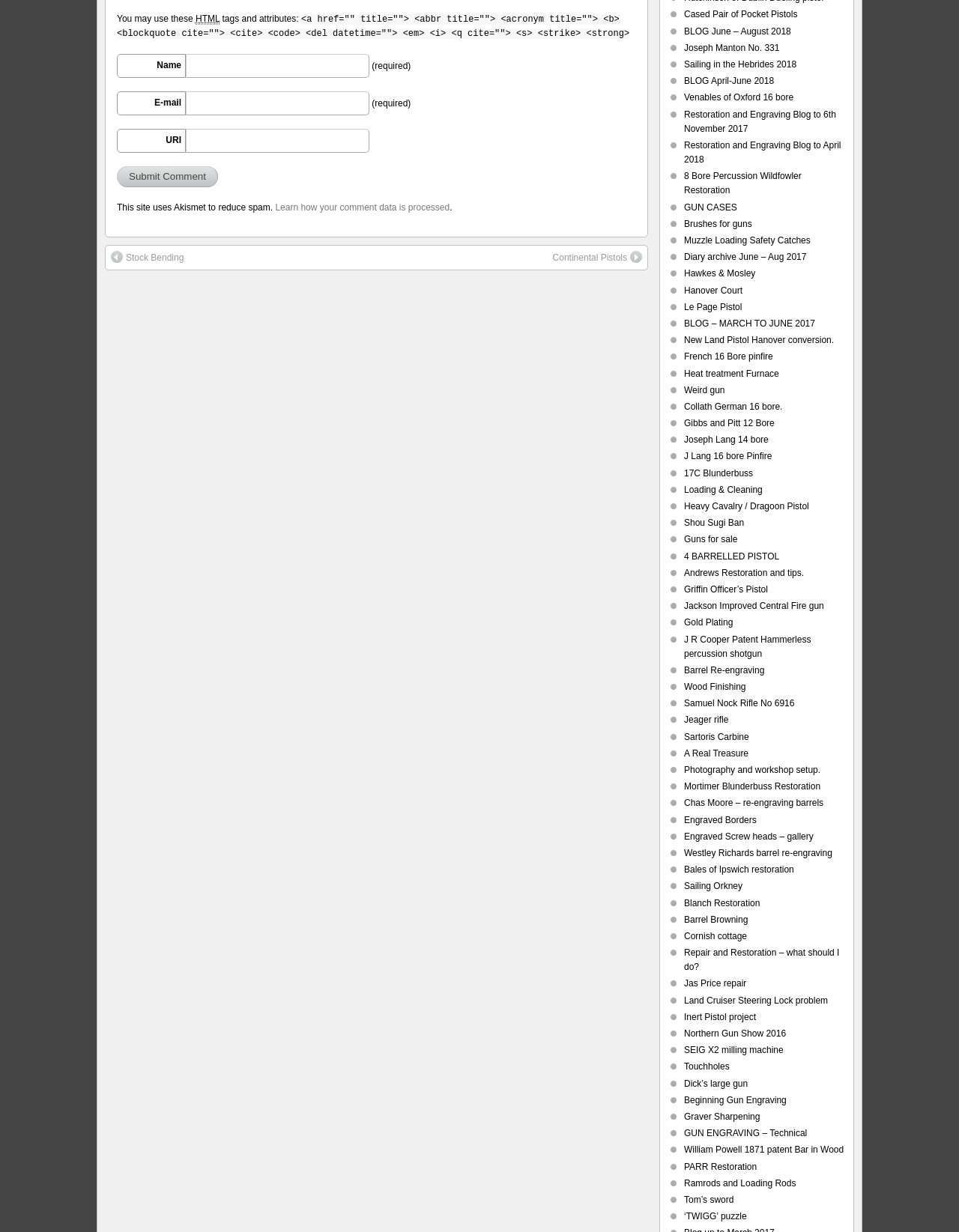Please identify the bounding box coordinates of the element I need to click to follow this instruction: "Read the blog post about Cased Pair of Pocket Pistols".

[0.713, 0.008, 0.832, 0.016]